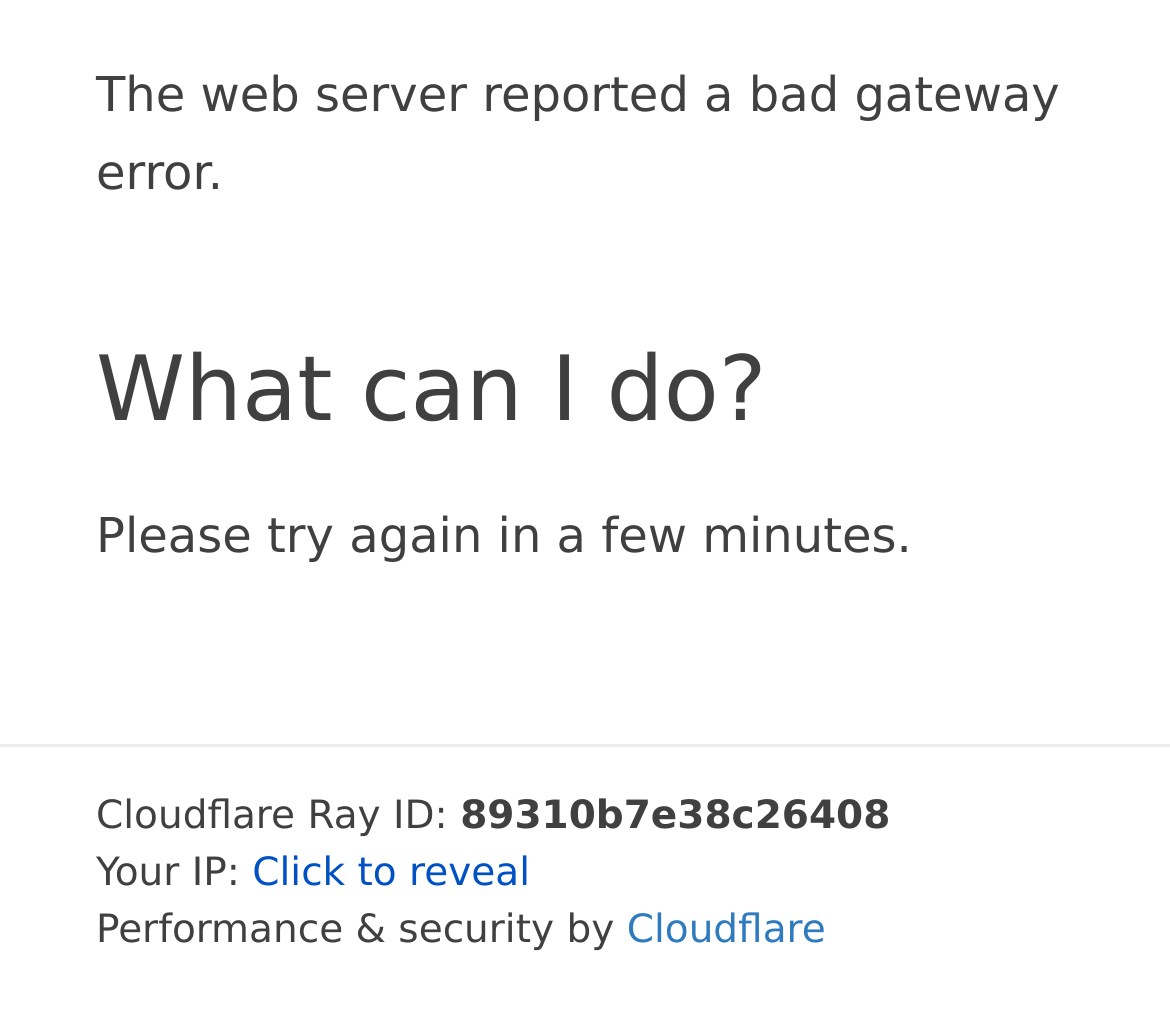Refer to the image and provide an in-depth answer to the question: 
What is the ID of the Cloudflare Ray?

The StaticText element with the text '89310b7e38c26408' is located next to the 'Cloudflare Ray ID:' text, indicating that this is the ID of the Cloudflare Ray.